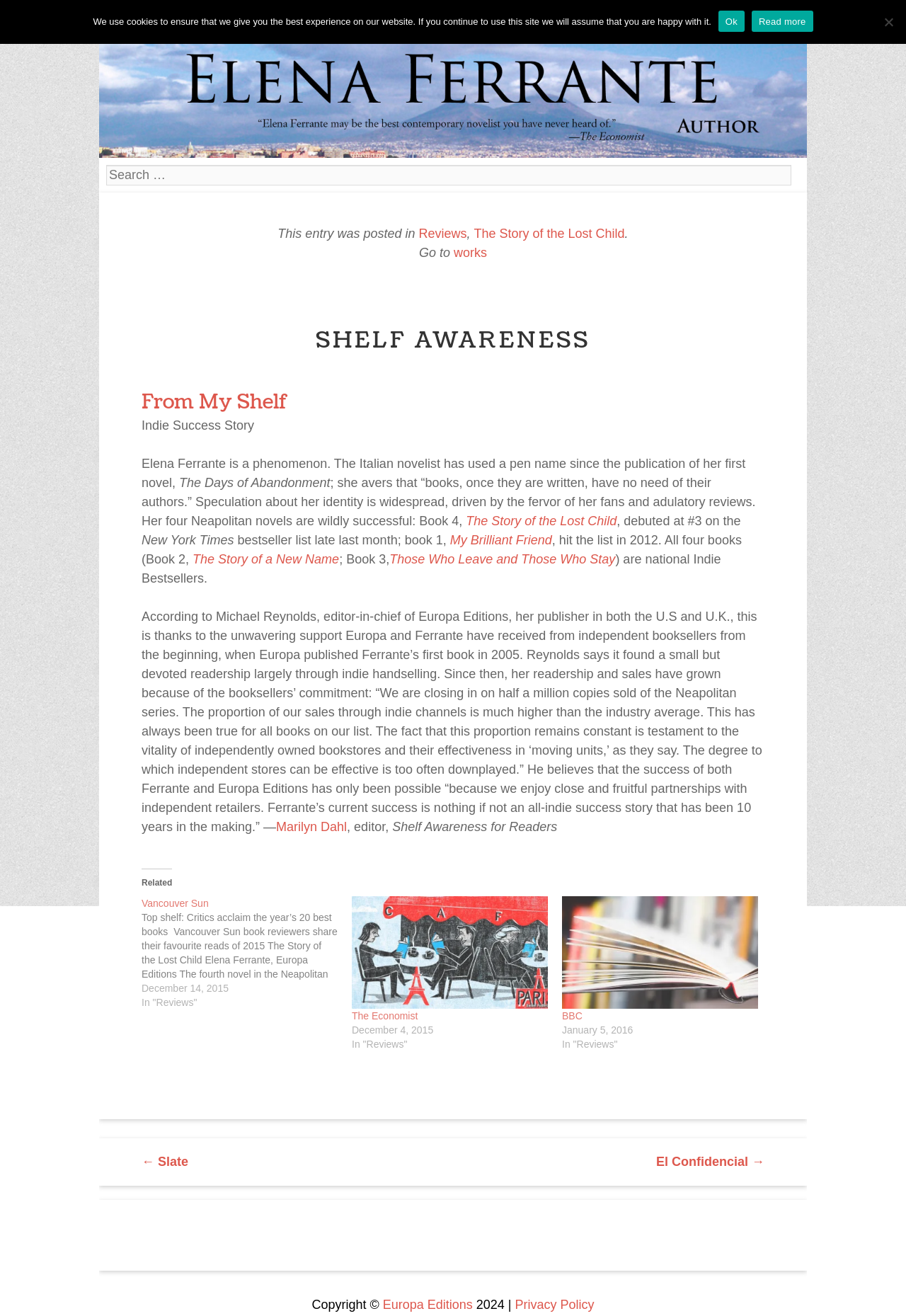Provide the bounding box coordinates of the HTML element this sentence describes: "Reviews in other languages". The bounding box coordinates consist of four float numbers between 0 and 1, i.e., [left, top, right, bottom].

[0.588, 0.0, 0.787, 0.026]